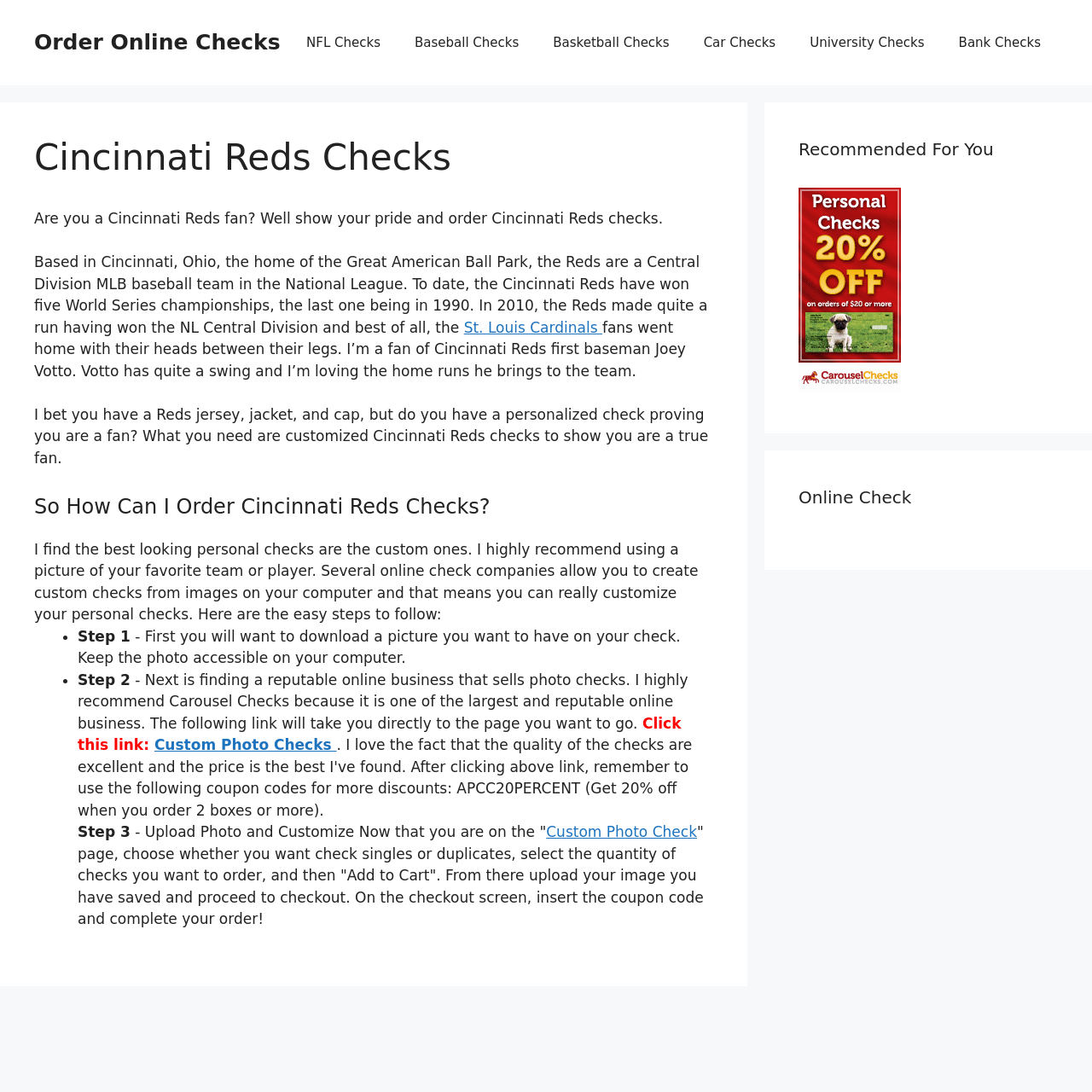Identify the bounding box of the UI element that matches this description: "Basketball Checks".

[0.491, 0.016, 0.629, 0.062]